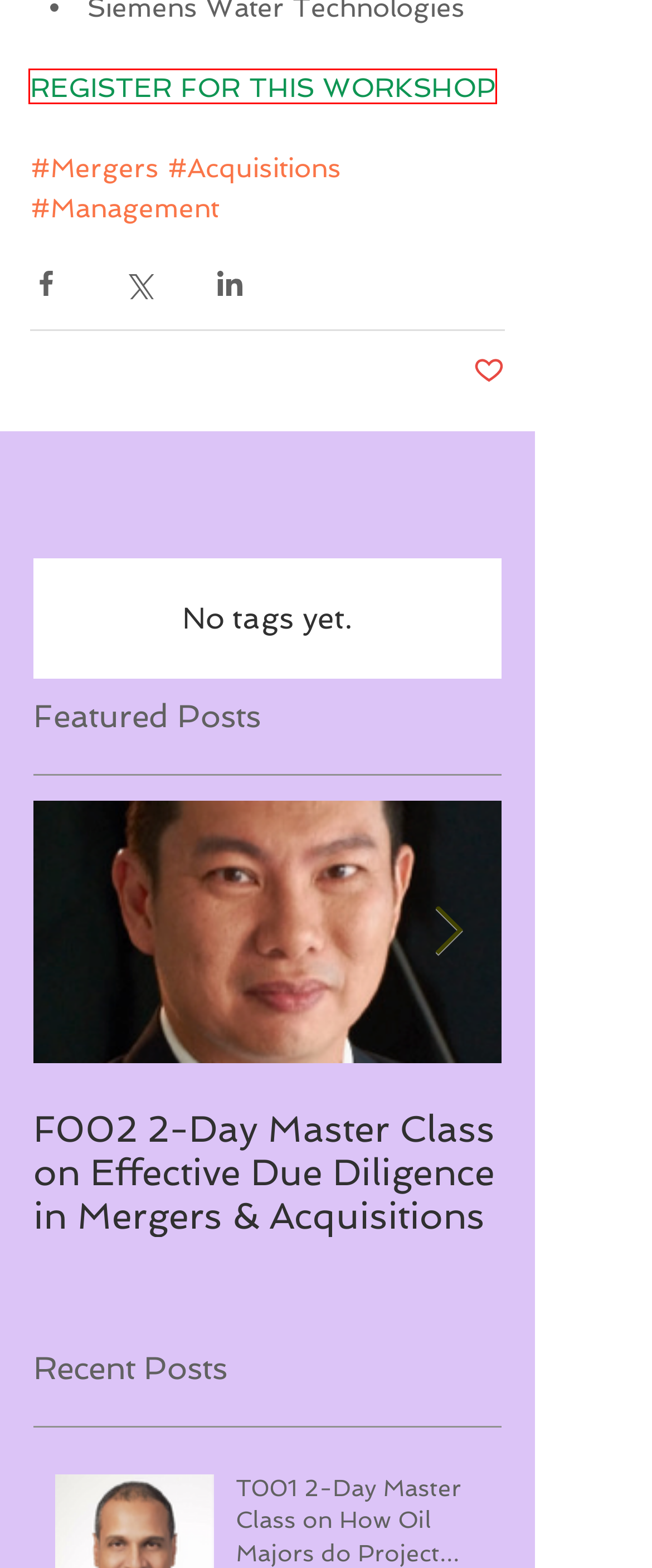You have a screenshot of a webpage, and a red bounding box highlights an element. Select the webpage description that best fits the new page after clicking the element within the bounding box. Options are:
A. July - 2017
B. Professional Development Conference Yangon
C. T001 2-Day Master Class on How Oil Majors do Project Management
D. M011 2-Day Master Class on Leading Business Transformation using LEGO® SERIOUS PLAY® Method
E. #Management
F. T016 Powering Your Business with the Right IT Network
G. September - 2017
H. T002 2-Day Master Class on How to Succeed in Sales

B